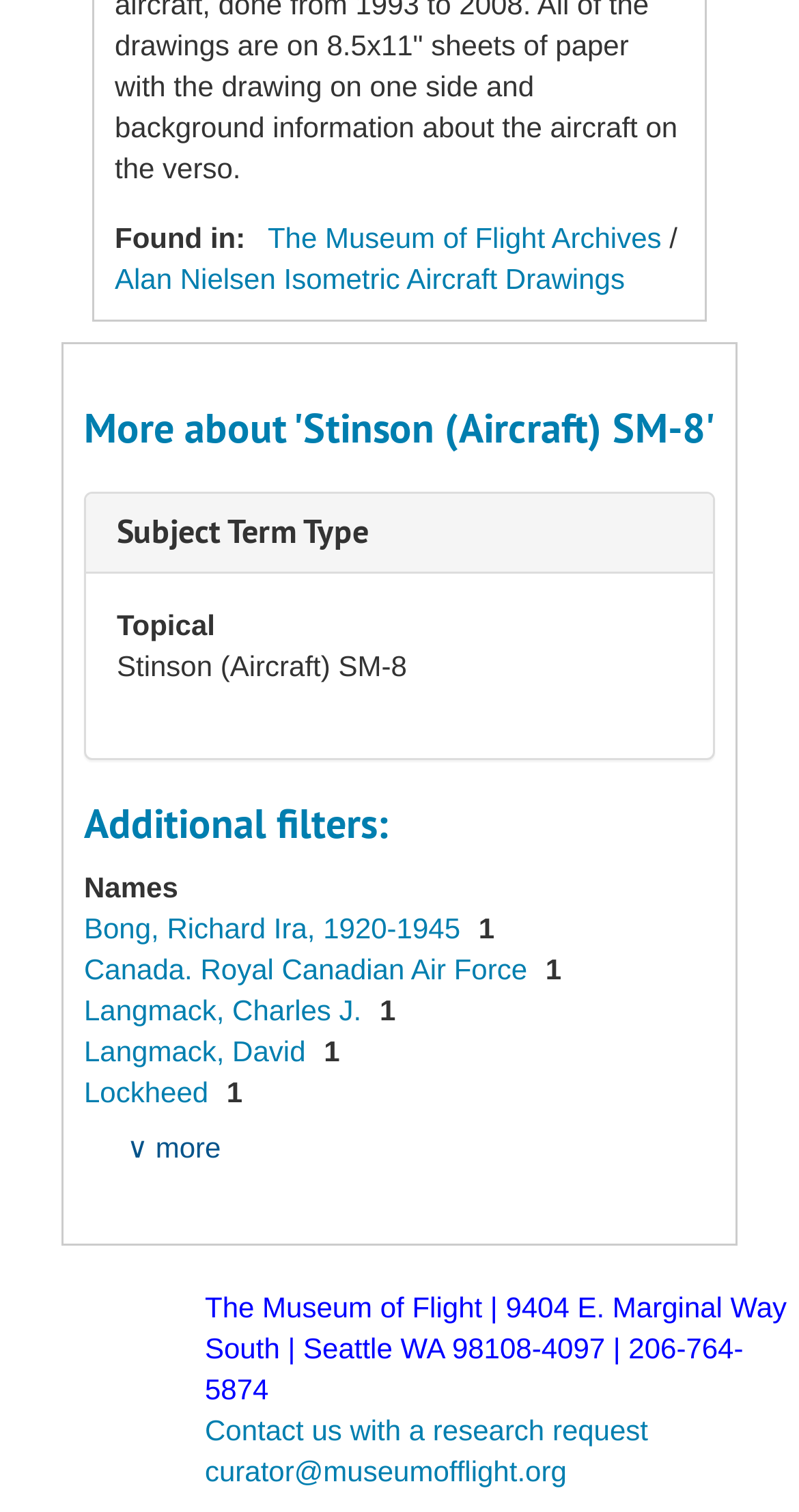Please look at the image and answer the question with a detailed explanation: What is the contact email for the curator?

The answer can be found in the link element at the bottom of the page, which provides the contact email for the curator.